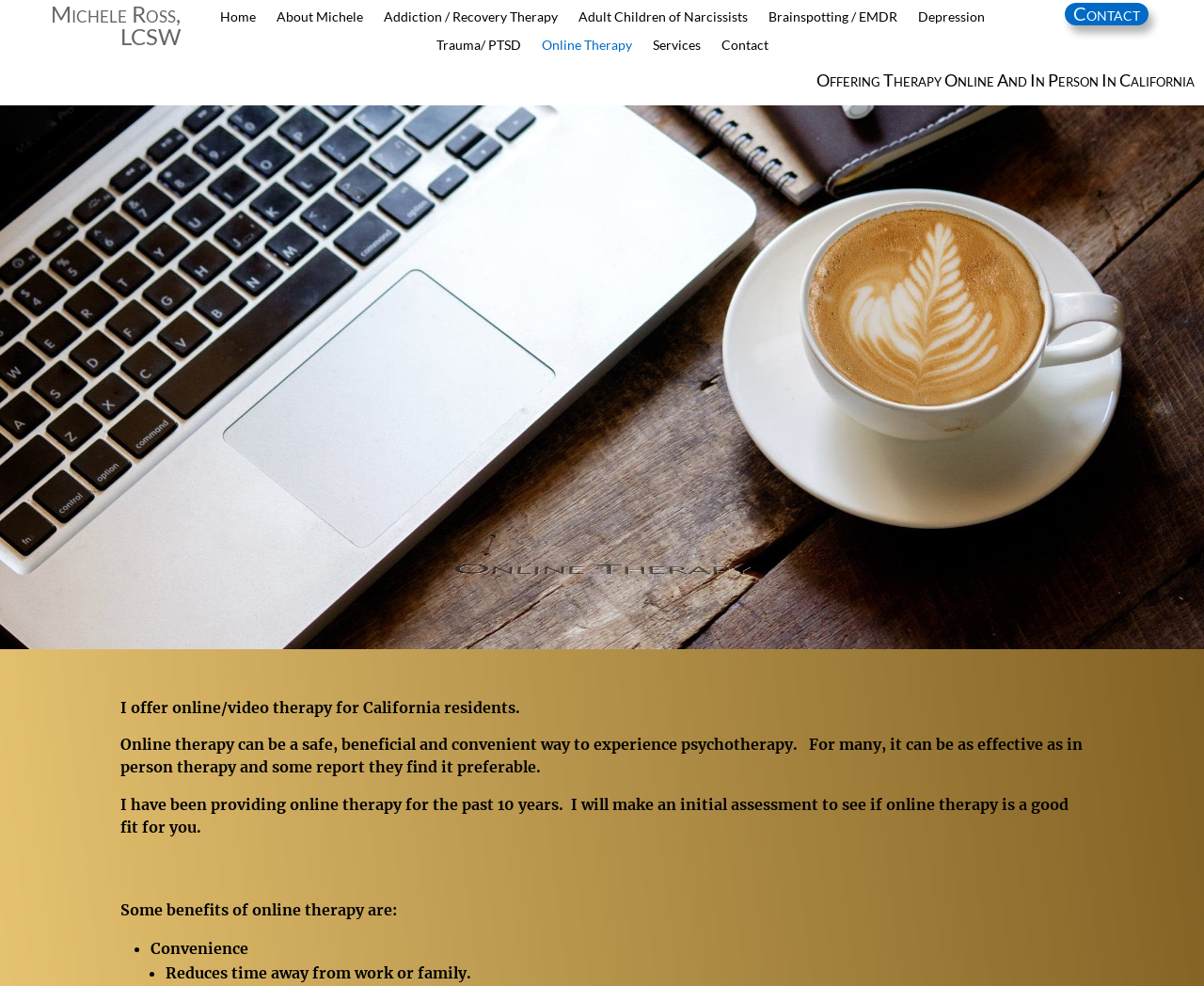Predict the bounding box coordinates of the area that should be clicked to accomplish the following instruction: "Click Home". The bounding box coordinates should consist of four float numbers between 0 and 1, i.e., [left, top, right, bottom].

[0.182, 0.01, 0.212, 0.031]